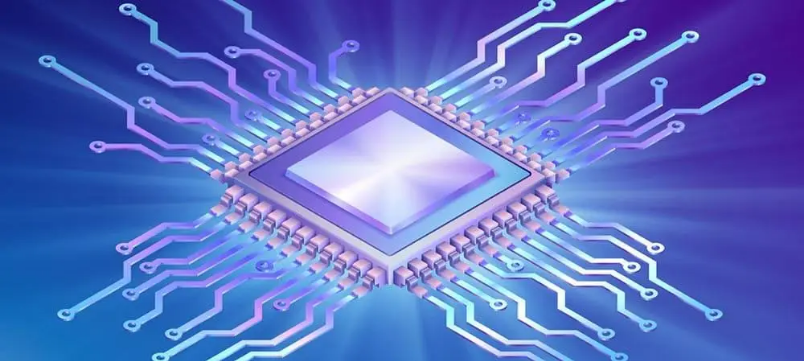Please respond to the question using a single word or phrase:
What does the CPU manage within a computer system?

Connections and data flow